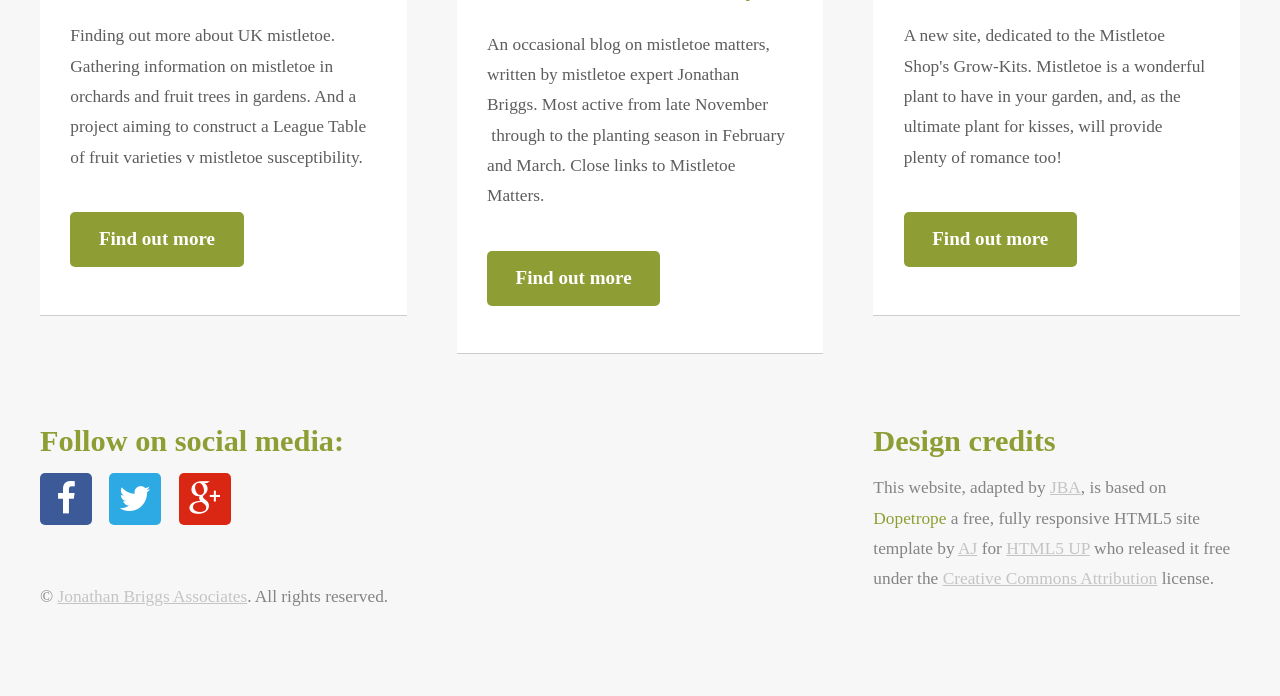Please give a succinct answer using a single word or phrase:
How many social media links are available?

3